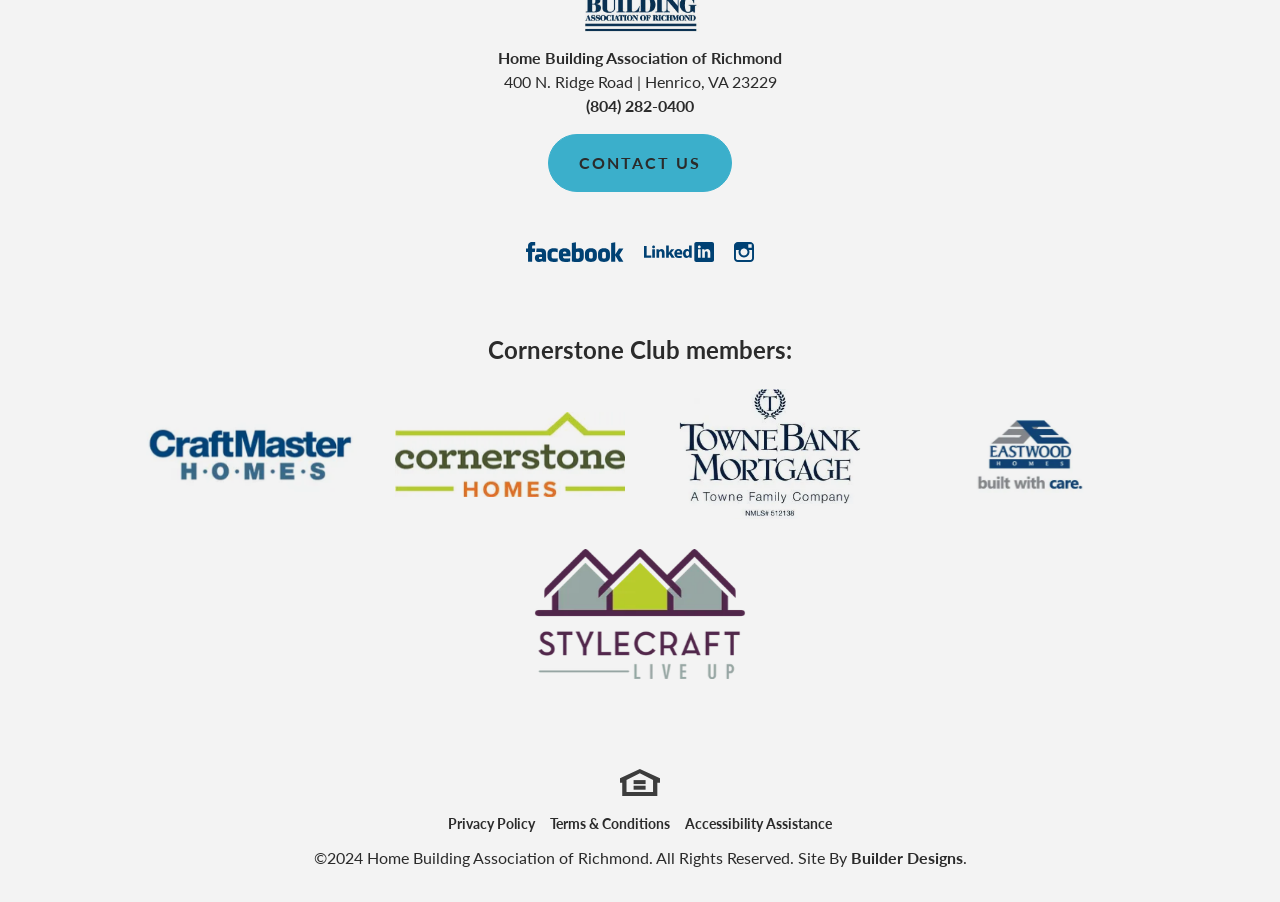Locate the bounding box coordinates of the area that needs to be clicked to fulfill the following instruction: "Read the Privacy Policy". The coordinates should be in the format of four float numbers between 0 and 1, namely [left, top, right, bottom].

[0.35, 0.902, 0.418, 0.924]